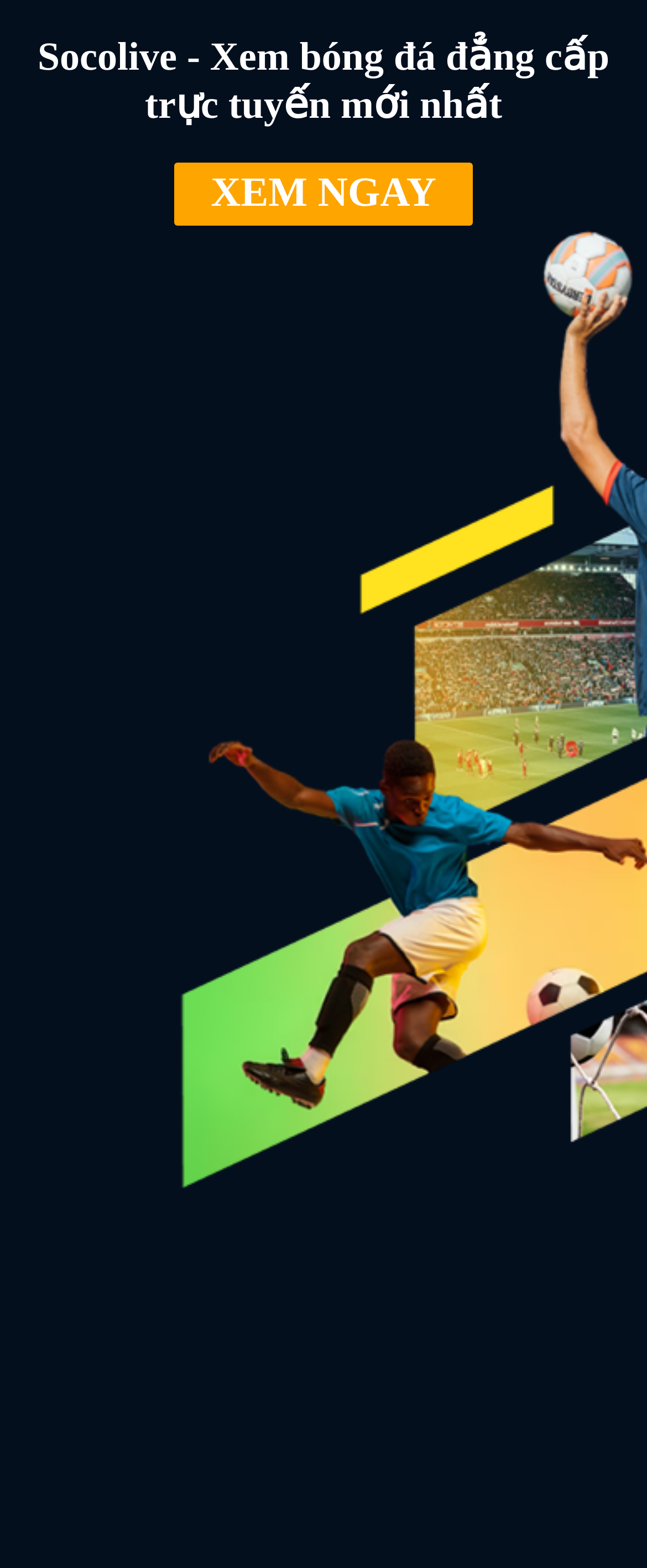Find the bounding box of the UI element described as follows: "Xem Ngay".

[0.269, 0.104, 0.731, 0.144]